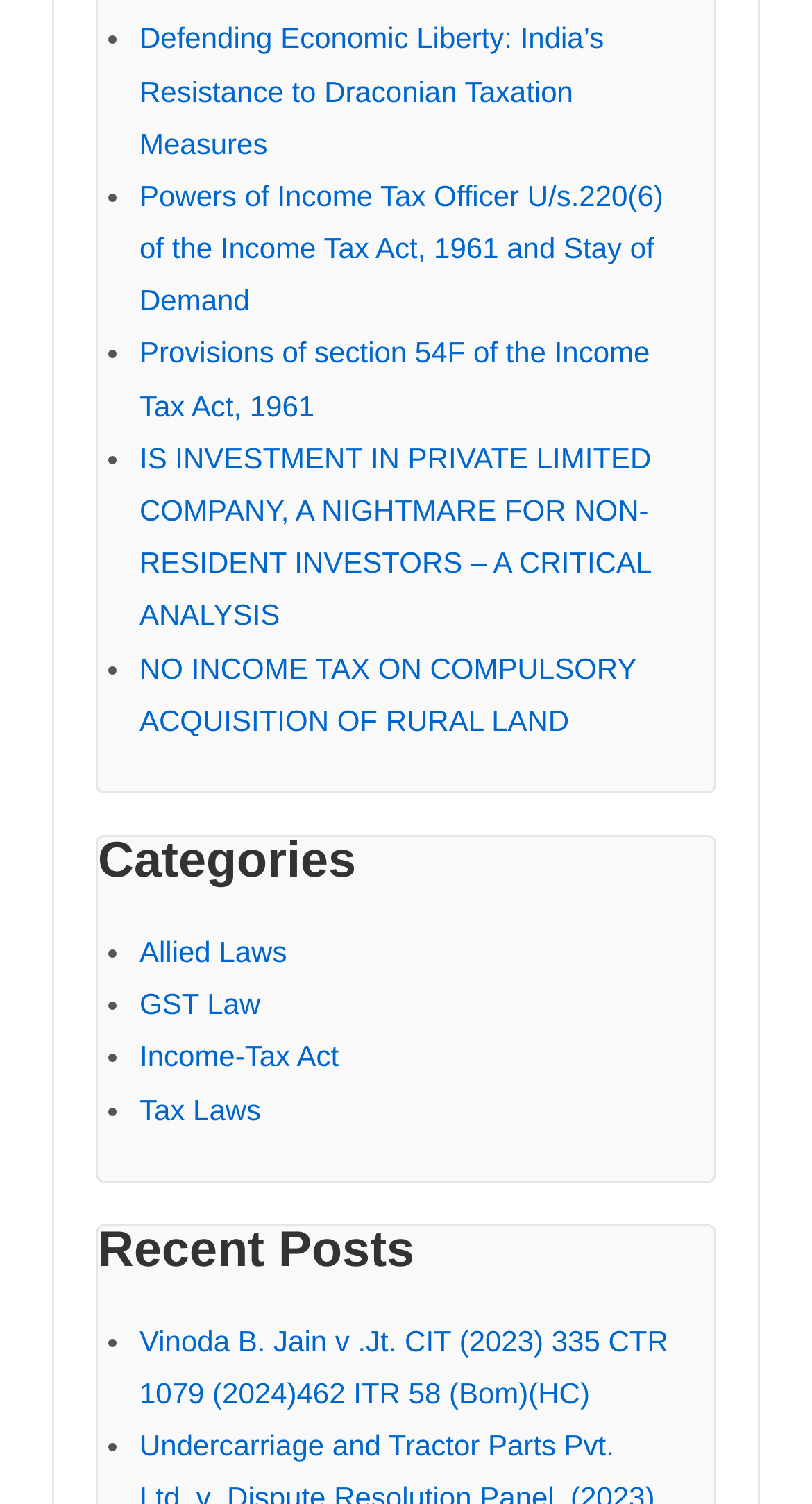What is the title of the first article?
Refer to the image and respond with a one-word or short-phrase answer.

Defending Economic Liberty